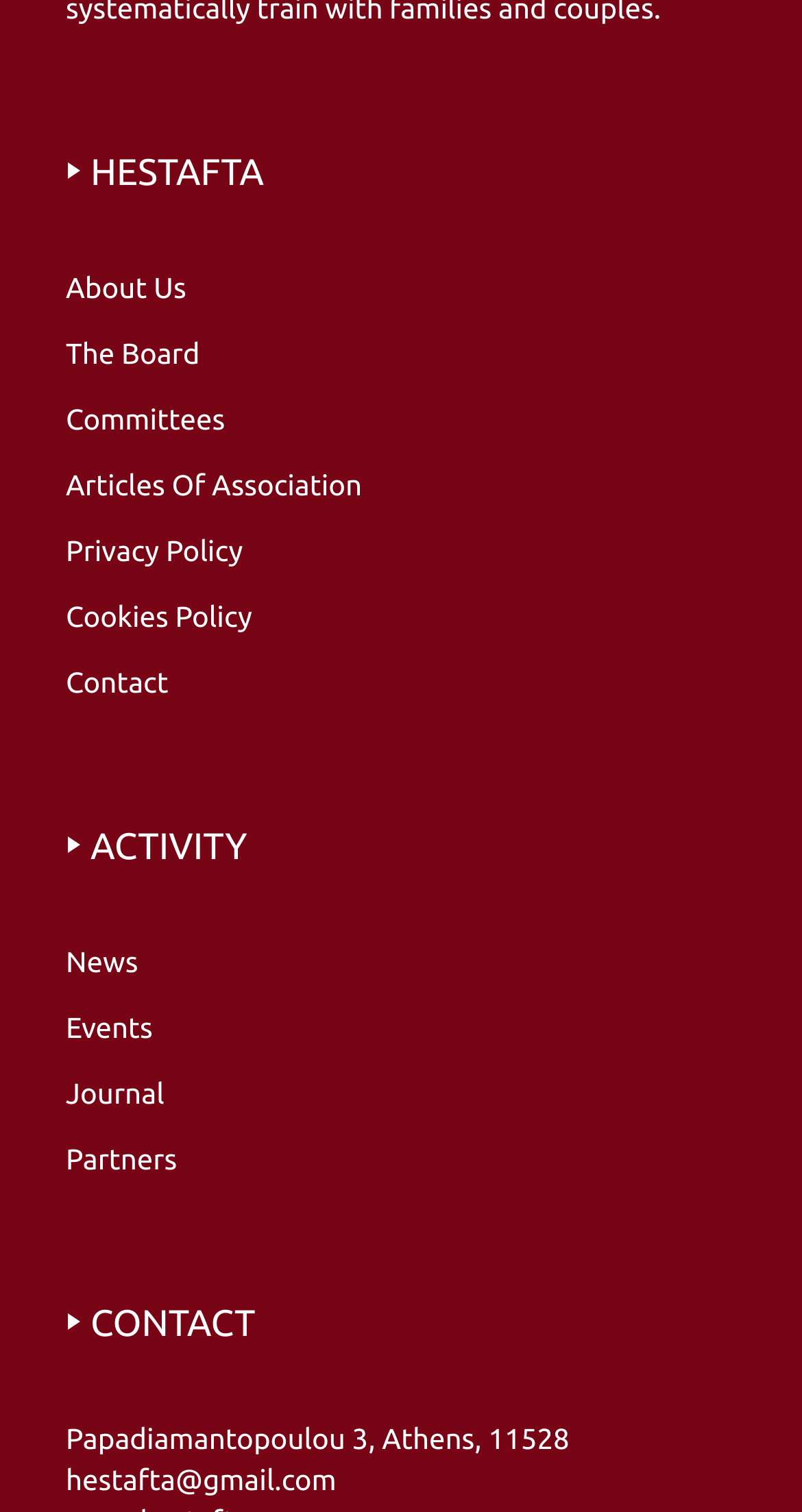What is the first link on the webpage?
From the image, respond with a single word or phrase.

About Us